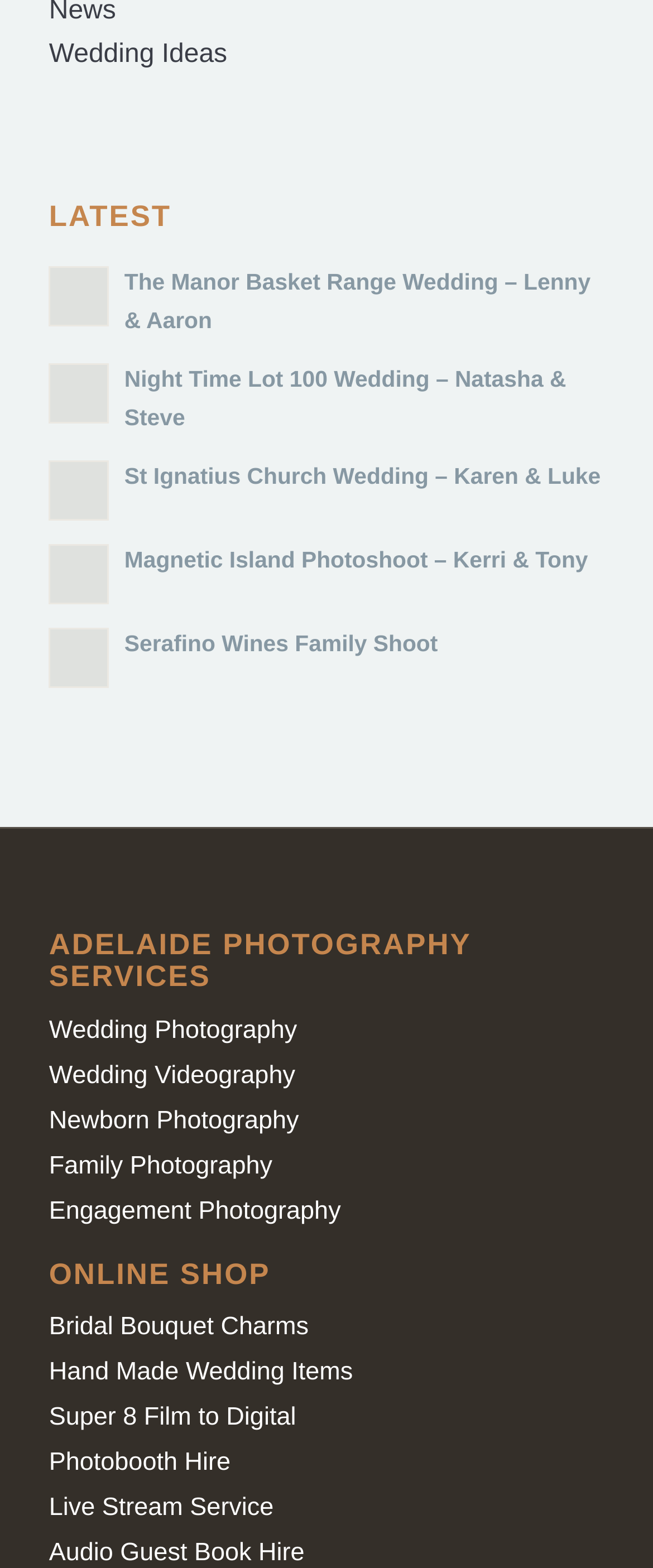Extract the bounding box coordinates for the UI element described by the text: "Hand Made Wedding Items". The coordinates should be in the form of [left, top, right, bottom] with values between 0 and 1.

[0.075, 0.866, 0.54, 0.884]